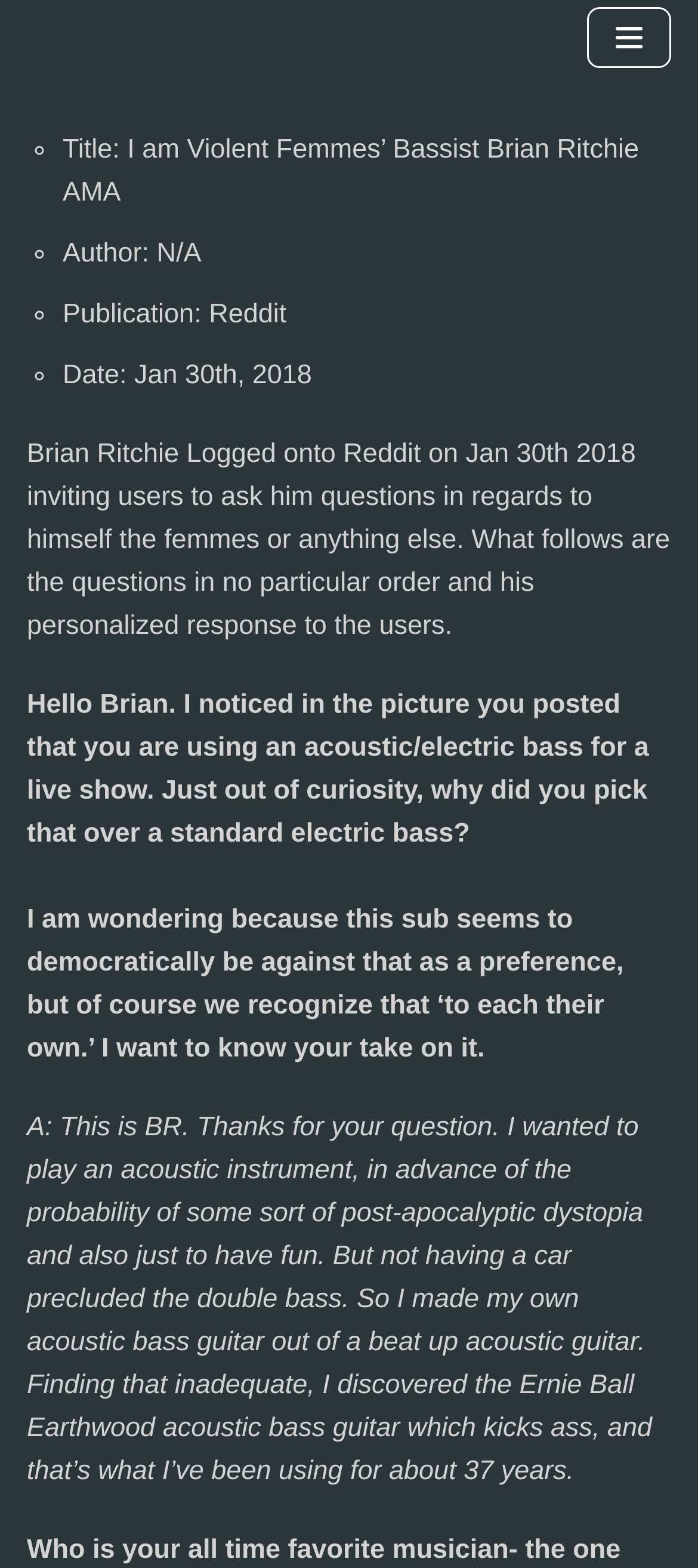Provide a short, one-word or phrase answer to the question below:
What is the name of the band Brian Ritchie is a part of?

Violent Femmes